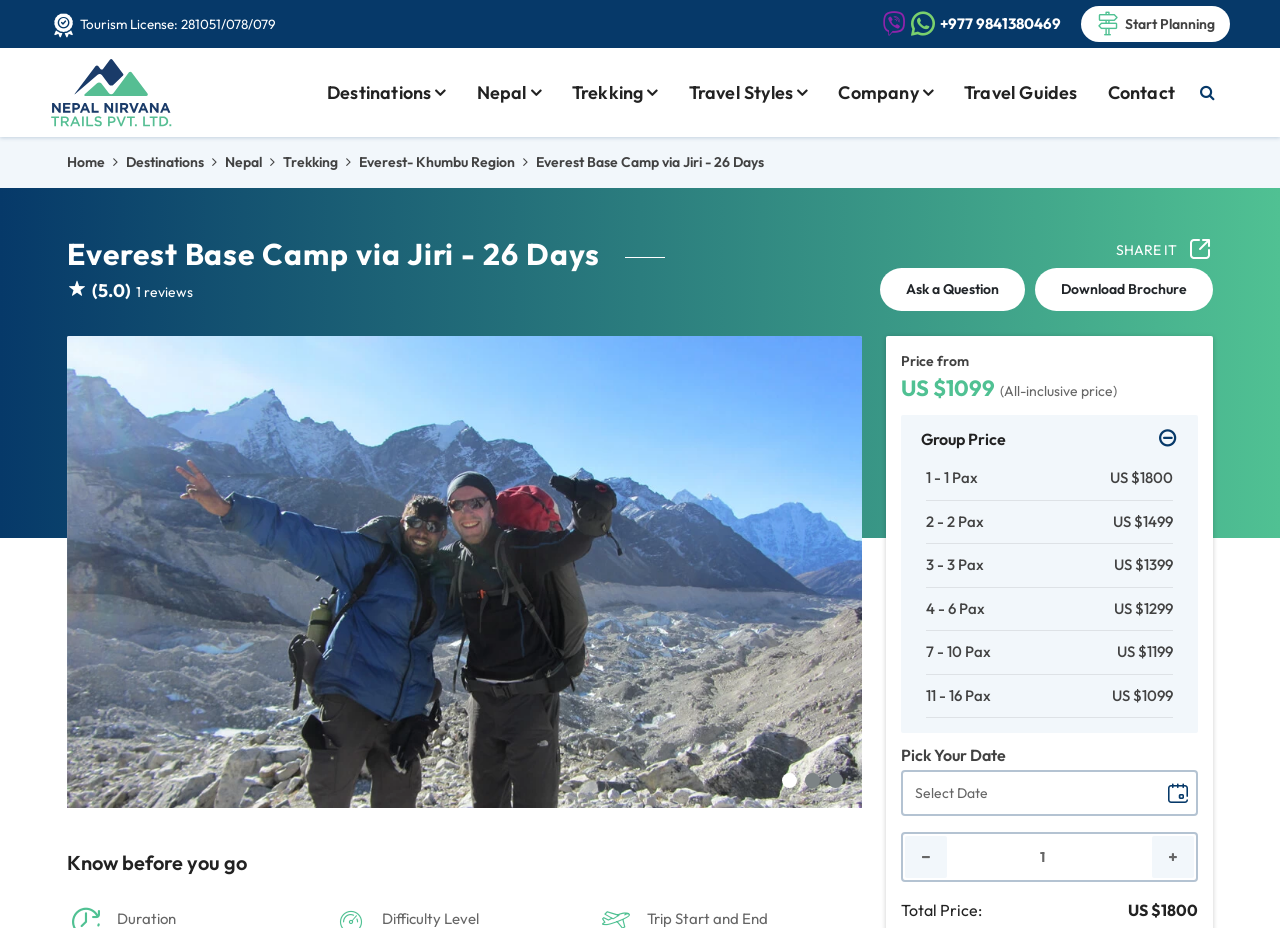Respond to the question below with a single word or phrase: How many reviews does the trekking package have?

1